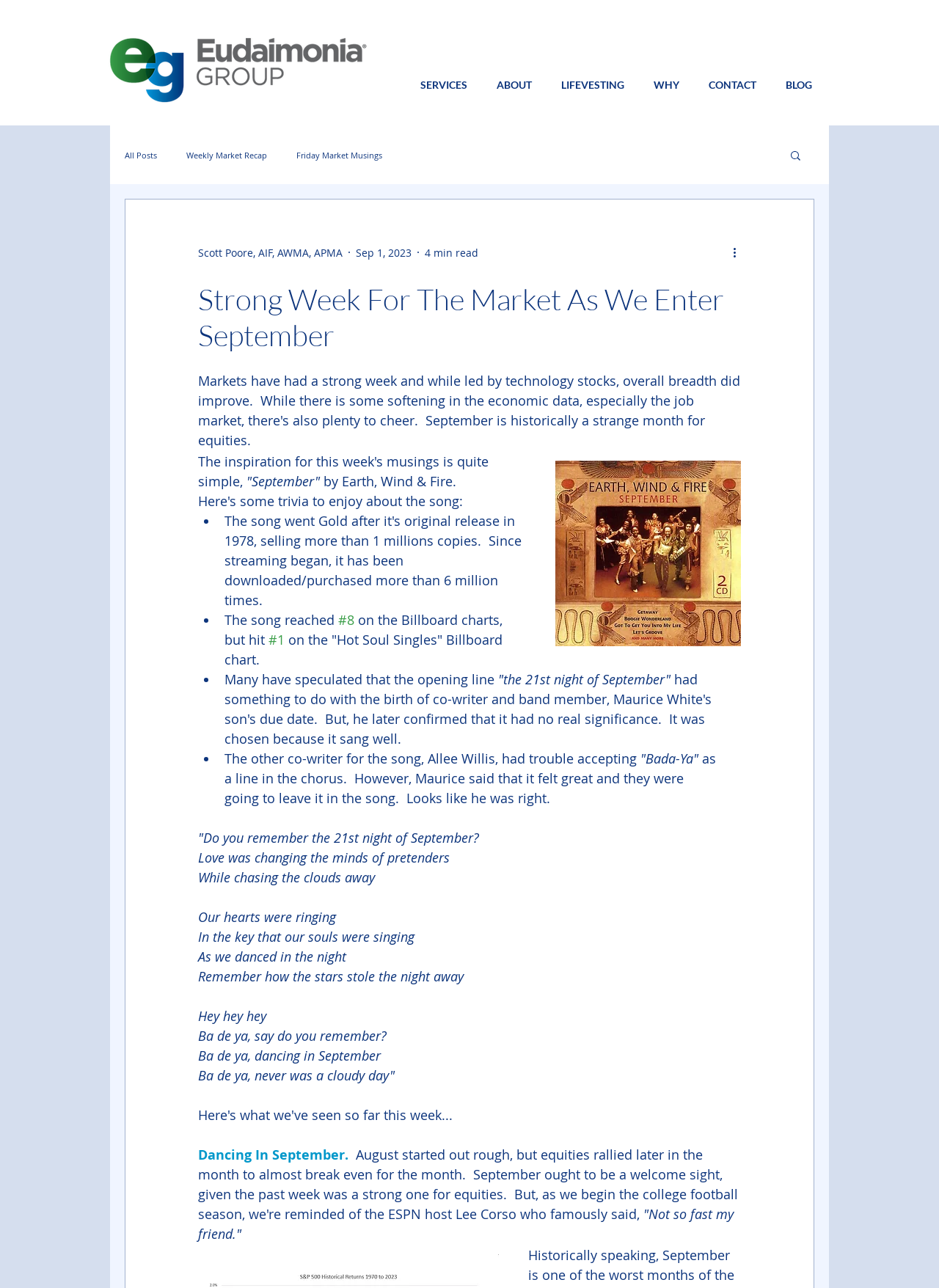What is the author of the blog post?
Make sure to answer the question with a detailed and comprehensive explanation.

The author of the blog post is Scott Poore, AIF, AWMA, APMA, which is mentioned below the title of the blog post.